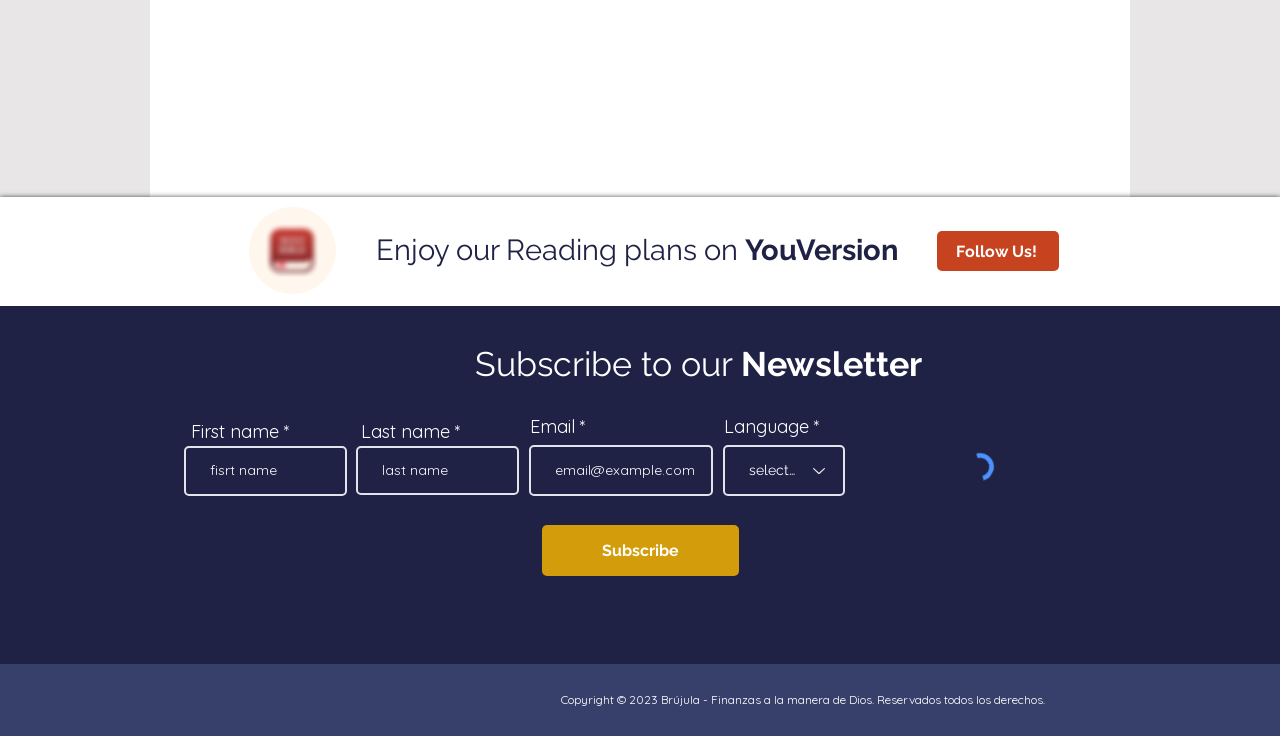Respond to the question below with a single word or phrase:
What social media platforms are listed?

Linkedin, Whatsapp, YouTube, Facebook